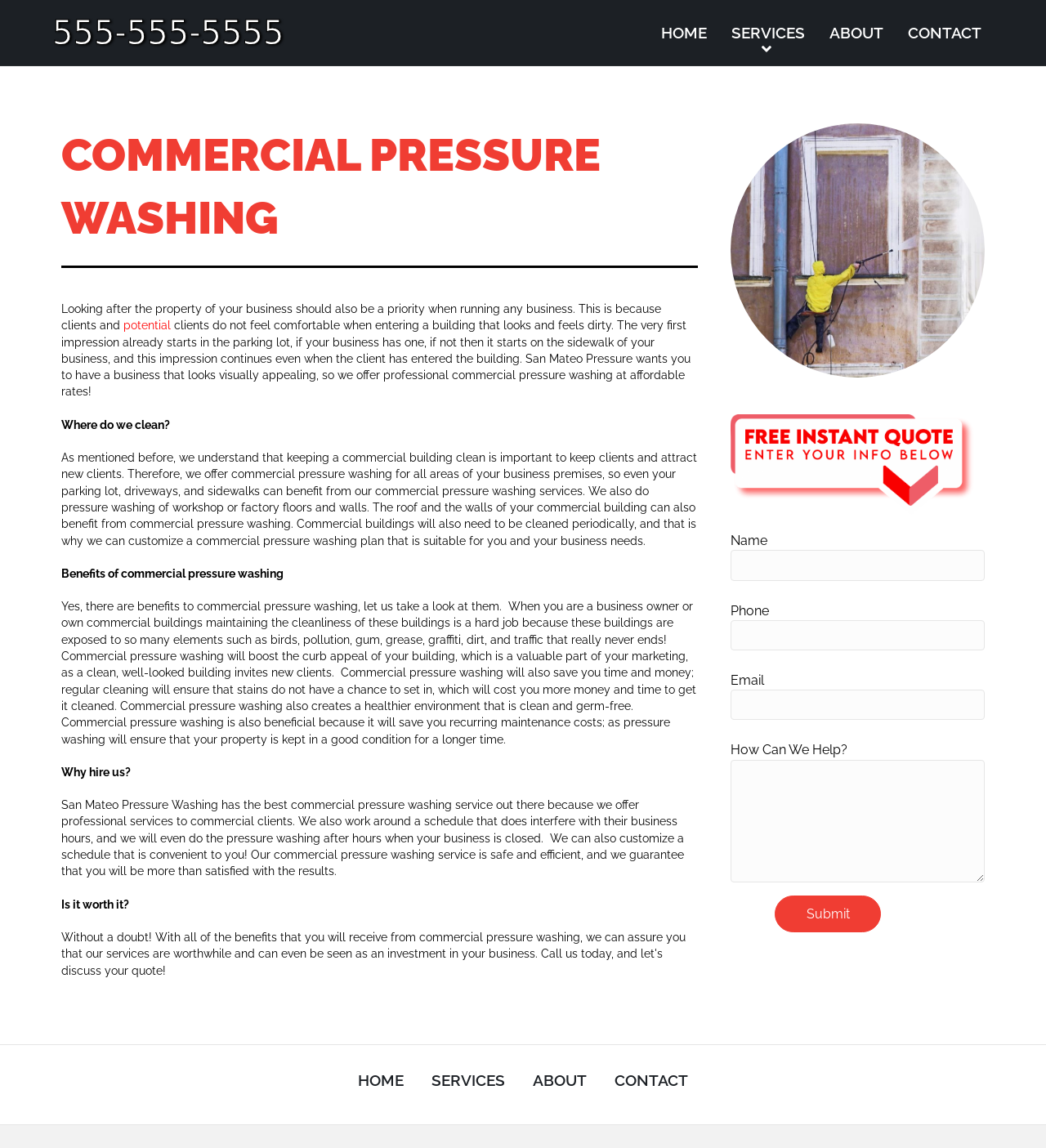Find and provide the bounding box coordinates for the UI element described here: "Home". The coordinates should be given as four float numbers between 0 and 1: [left, top, right, bottom].

[0.342, 0.933, 0.386, 0.949]